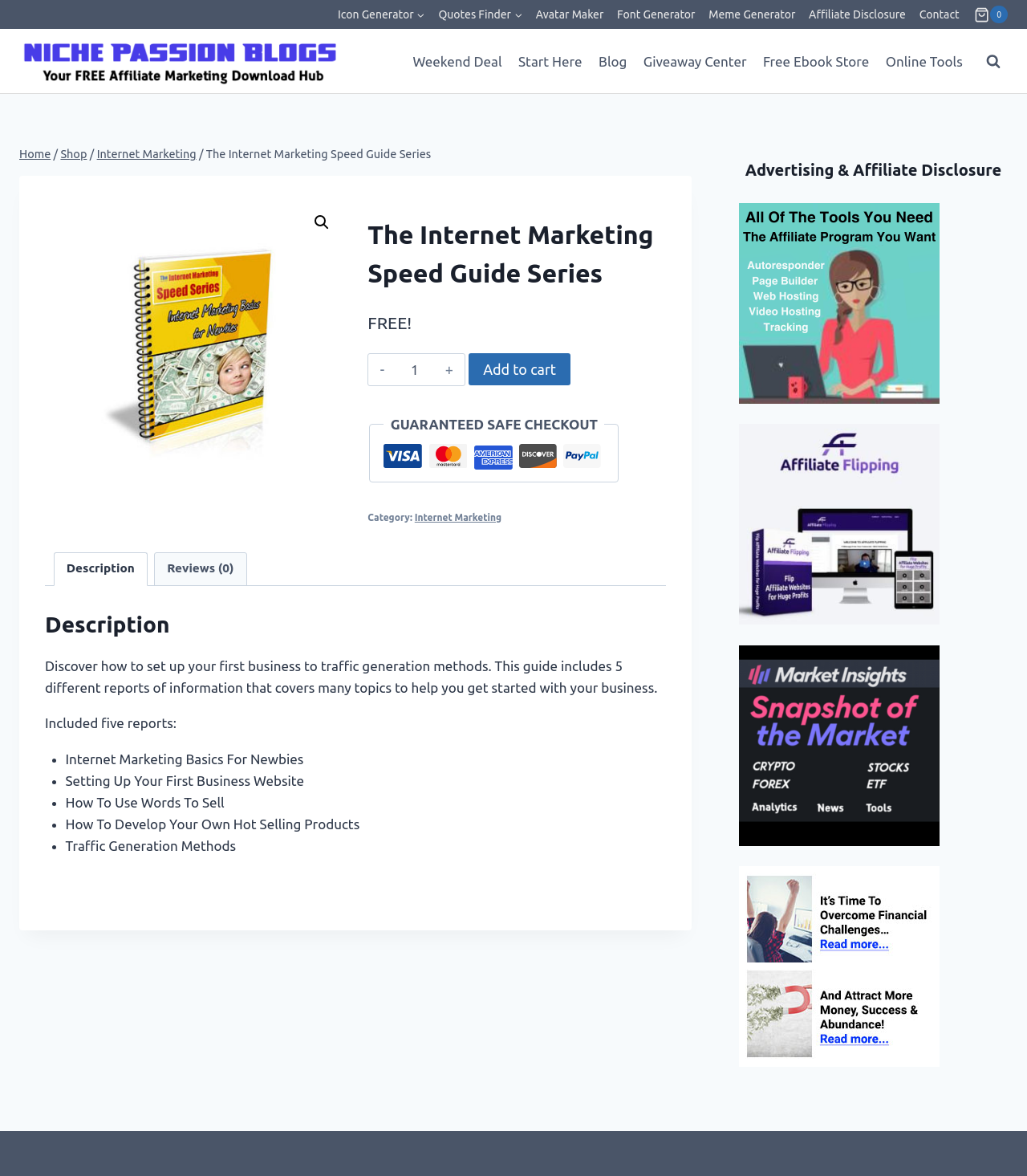Craft a detailed narrative of the webpage's structure and content.

The webpage is about "The Internet Marketing Speed Guide Series" and appears to be an e-commerce page for a digital product. At the top, there is a primary navigation menu with links to various sections, including "Icon Generator", "Quotes Finder", "Avatar Maker", and more. To the right of the navigation menu, there is a shopping cart button with a quantity indicator.

Below the navigation menu, there is a secondary navigation menu with links to "Weekend Deal", "Start Here", "Blog", and other sections. On the left side of the page, there is a main content area with a breadcrumbs navigation showing the current location as "Home > Shop > Internet Marketing > The Internet Marketing Speed Guide Series".

In the main content area, there is a product description section with a heading "The Internet Marketing Speed Guide Series" and a brief text describing the product. Below the description, there are buttons to add the product to the cart and to view the product quantity. There is also a section showing guaranteed safe checkout options with logos of various payment methods, including Visa, MasterCard, American Express, and PayPal.

Further down, there is a category section with a link to "Internet Marketing" and a tab list with two tabs: "Description" and "Reviews (0)". The "Description" tab is selected by default and shows a detailed product description, including a list of five reports that are included in the guide.

On the right side of the page, there is a complementary section with a heading "Advertising & Affiliate Disclosure" and a link to a related page. Below this section, there are three promotional links with images.

At the bottom of the page, there is a "Scroll to top" button.